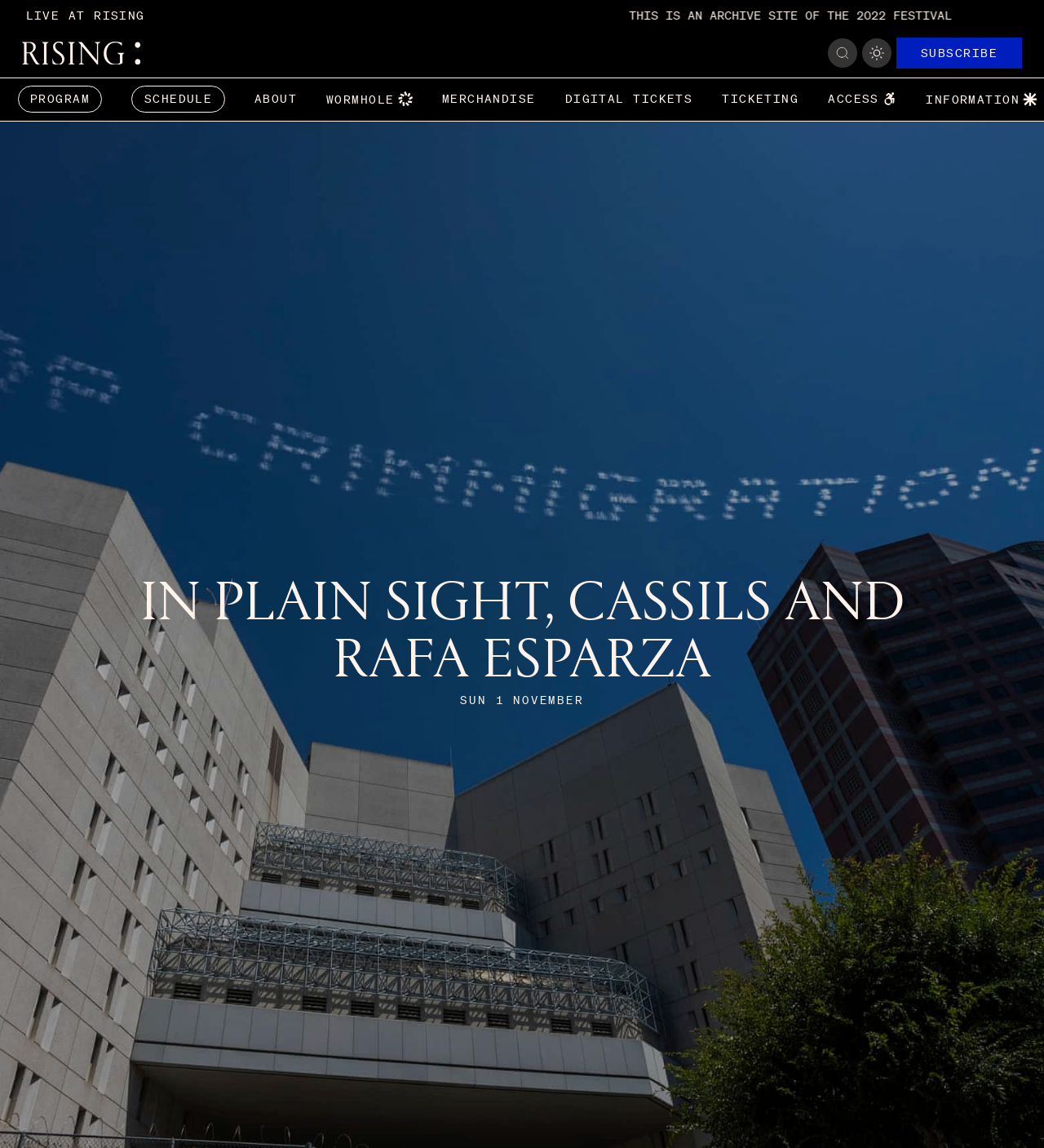Based on the element description: "parent_node: SUBSCRIBE aria-label="Light/dark mode"", identify the bounding box coordinates for this UI element. The coordinates must be four float numbers between 0 and 1, listed as [left, top, right, bottom].

[0.826, 0.033, 0.854, 0.059]